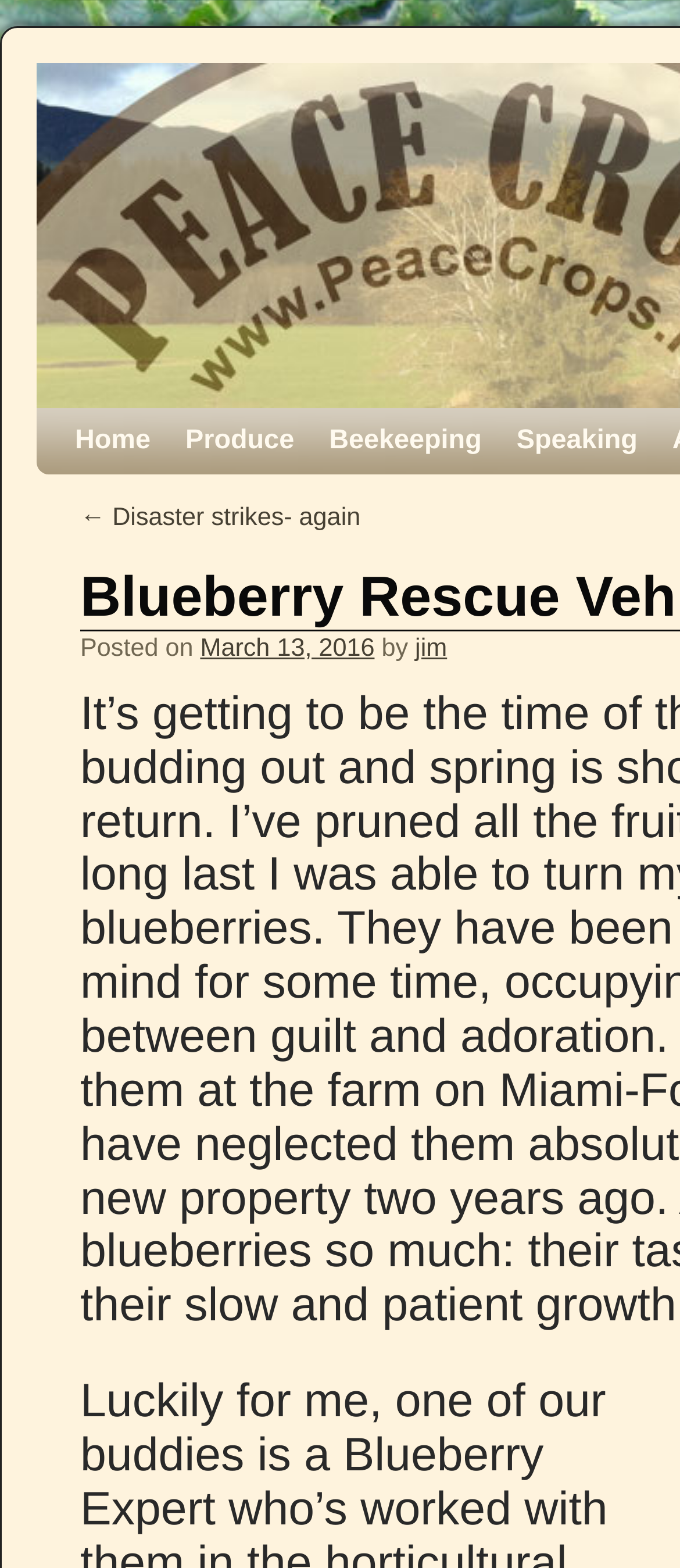Using the format (top-left x, top-left y, bottom-right x, bottom-right y), provide the bounding box coordinates for the described UI element. All values should be floating point numbers between 0 and 1: March 13, 2016

[0.294, 0.447, 0.551, 0.465]